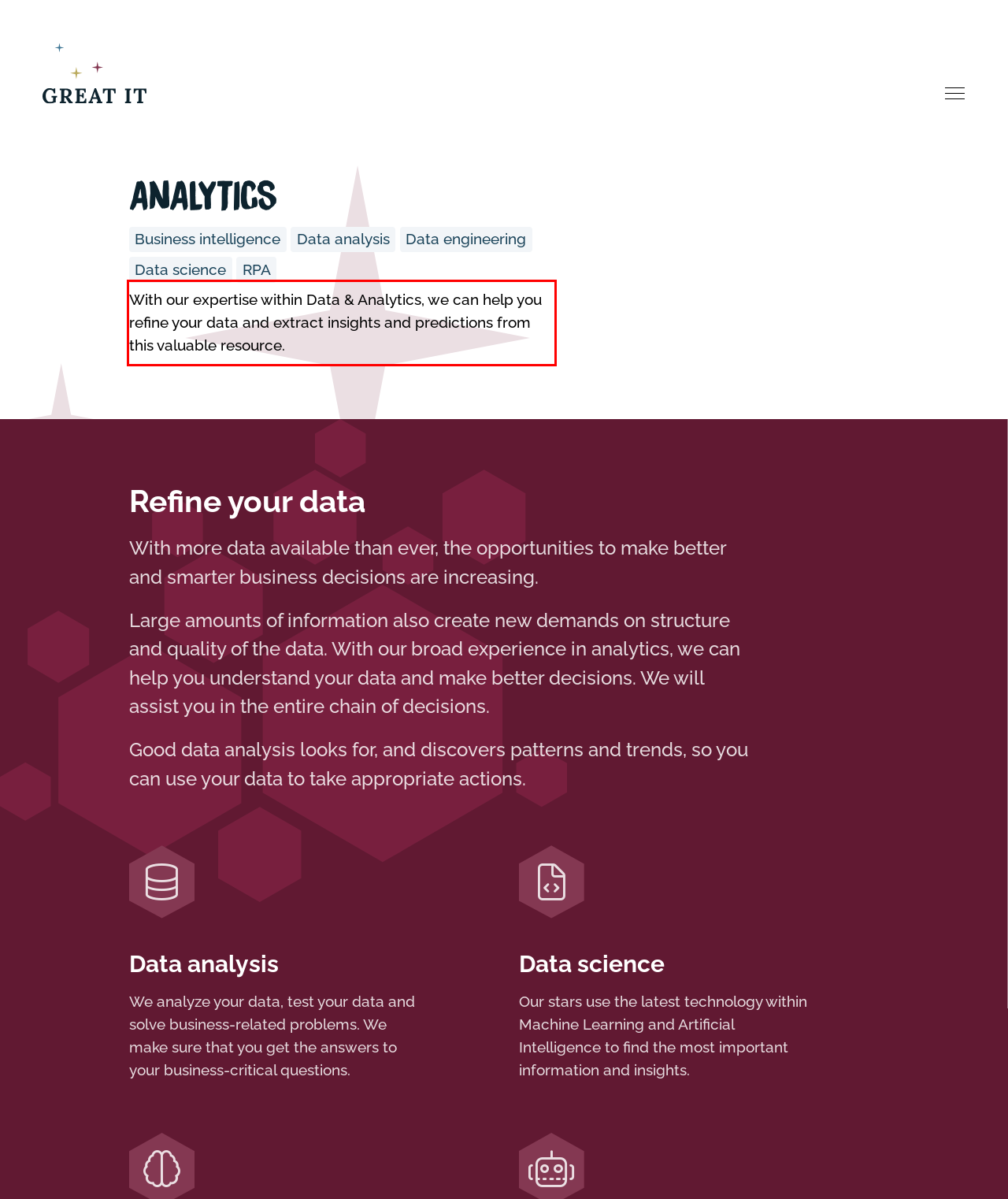Please look at the webpage screenshot and extract the text enclosed by the red bounding box.

With our expertise within Data & Analytics, we can help you refine your data and extract insights and predictions from this valuable resource.